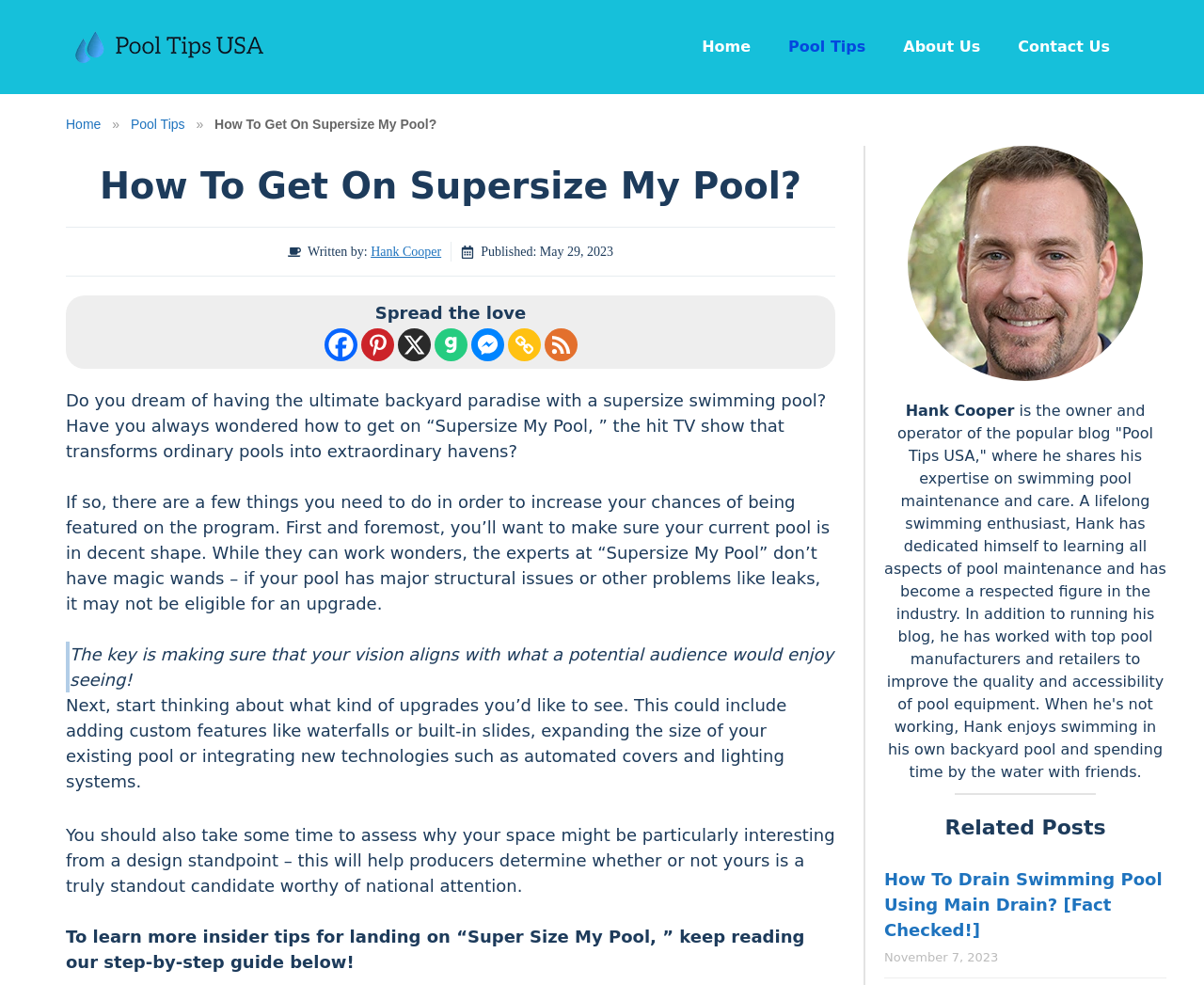Who is the author of the article?
Please give a detailed and thorough answer to the question, covering all relevant points.

The article has a section that mentions the author's name, which is 'Hank Cooper', and also provides a brief bio about him.